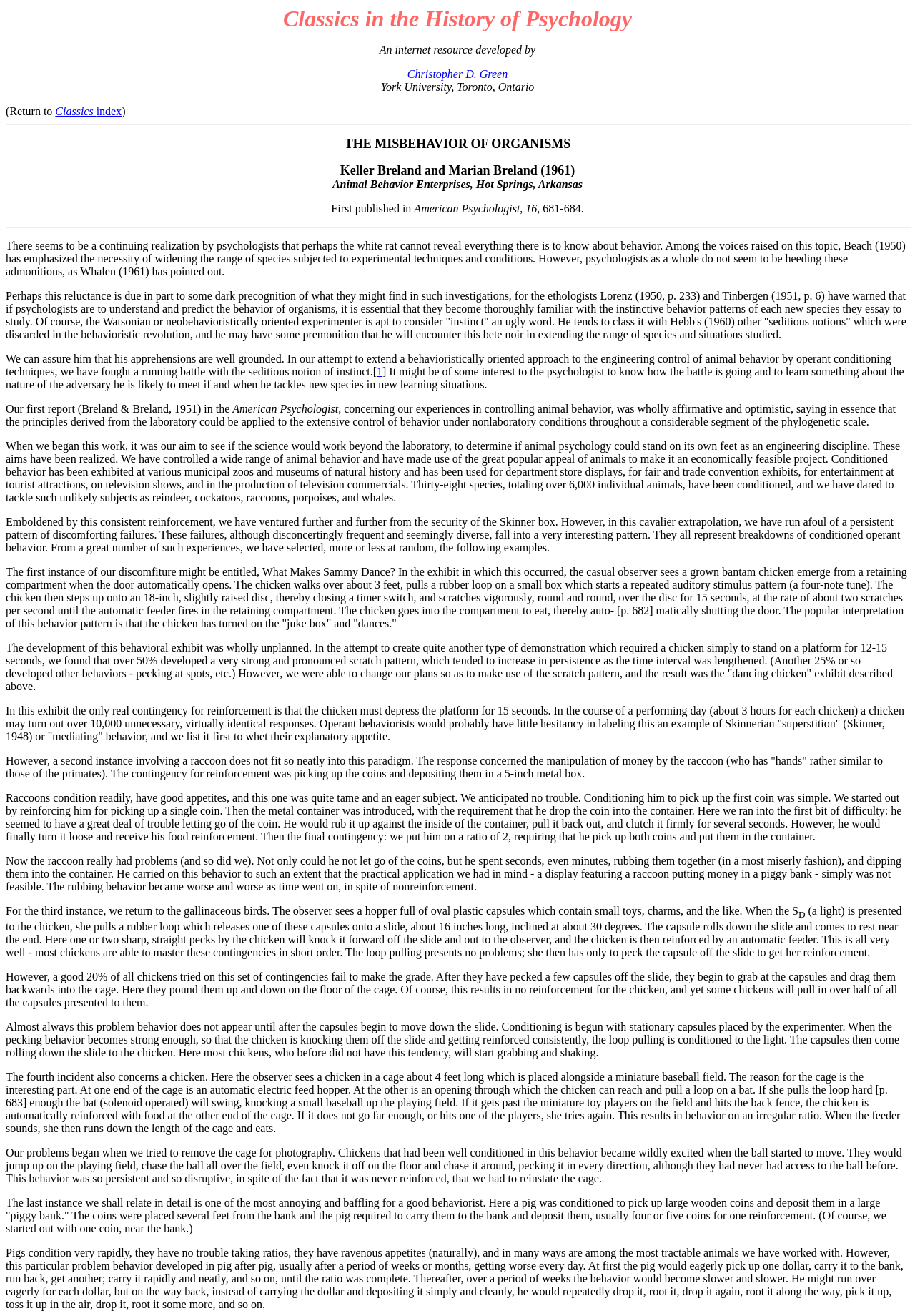Offer a detailed explanation of the webpage layout and contents.

This webpage is about a psychology article titled "The Misbehavior of Organisms" by Keller Breland and Marian Breland, published in 1961. The article discusses the authors' experiences in controlling animal behavior using operant conditioning techniques.

At the top of the page, there is a header with the title of the article and the authors' names. Below the header, there is a brief introduction to the authors and their work, followed by a horizontal separator line.

The main content of the article is divided into several sections, each discussing a different aspect of the authors' research. The text is dense and academic, with many references to psychological concepts and theories.

Throughout the article, there are several examples of the authors' experiments with different species, including chickens, raccoons, and pigs. These examples are used to illustrate the challenges and unexpected behaviors that the authors encountered in their research.

The article is written in a formal and technical tone, with many complex sentences and specialized vocabulary. The language is dense and requires close reading to understand the authors' arguments and conclusions.

In terms of layout, the text is arranged in a single column, with no images or graphics to break up the content. The font is likely a serif font, such as Times New Roman, and the text is formatted with headings, subheadings, and paragraphs to help organize the content.